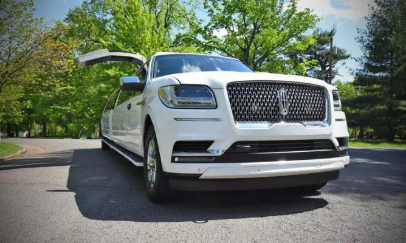Please provide a short answer using a single word or phrase for the question:
What is the purpose of the fully stocked bar?

For a relaxing experience